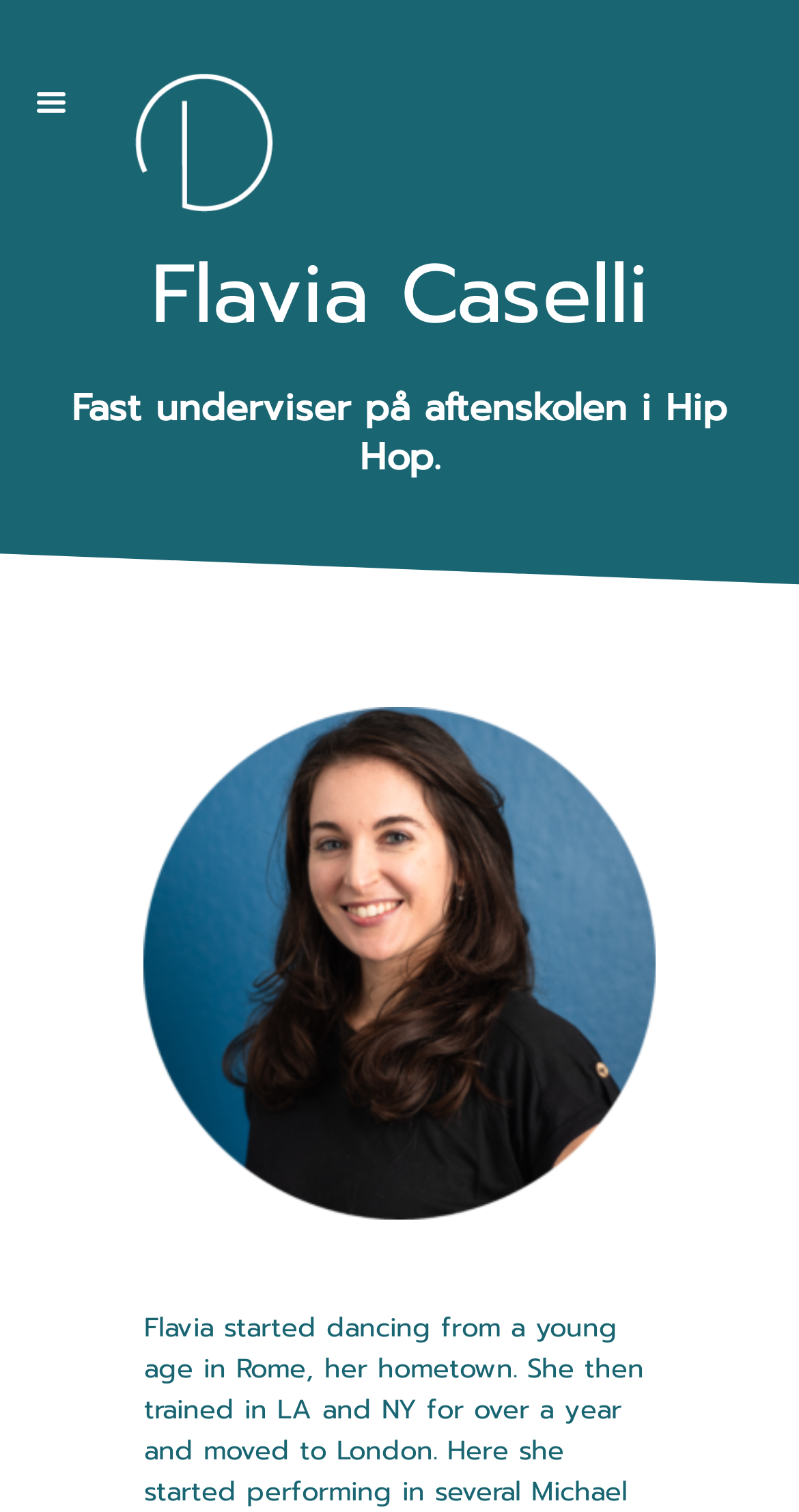Give a one-word or one-phrase response to the question:
Is there an image on the webpage?

Yes